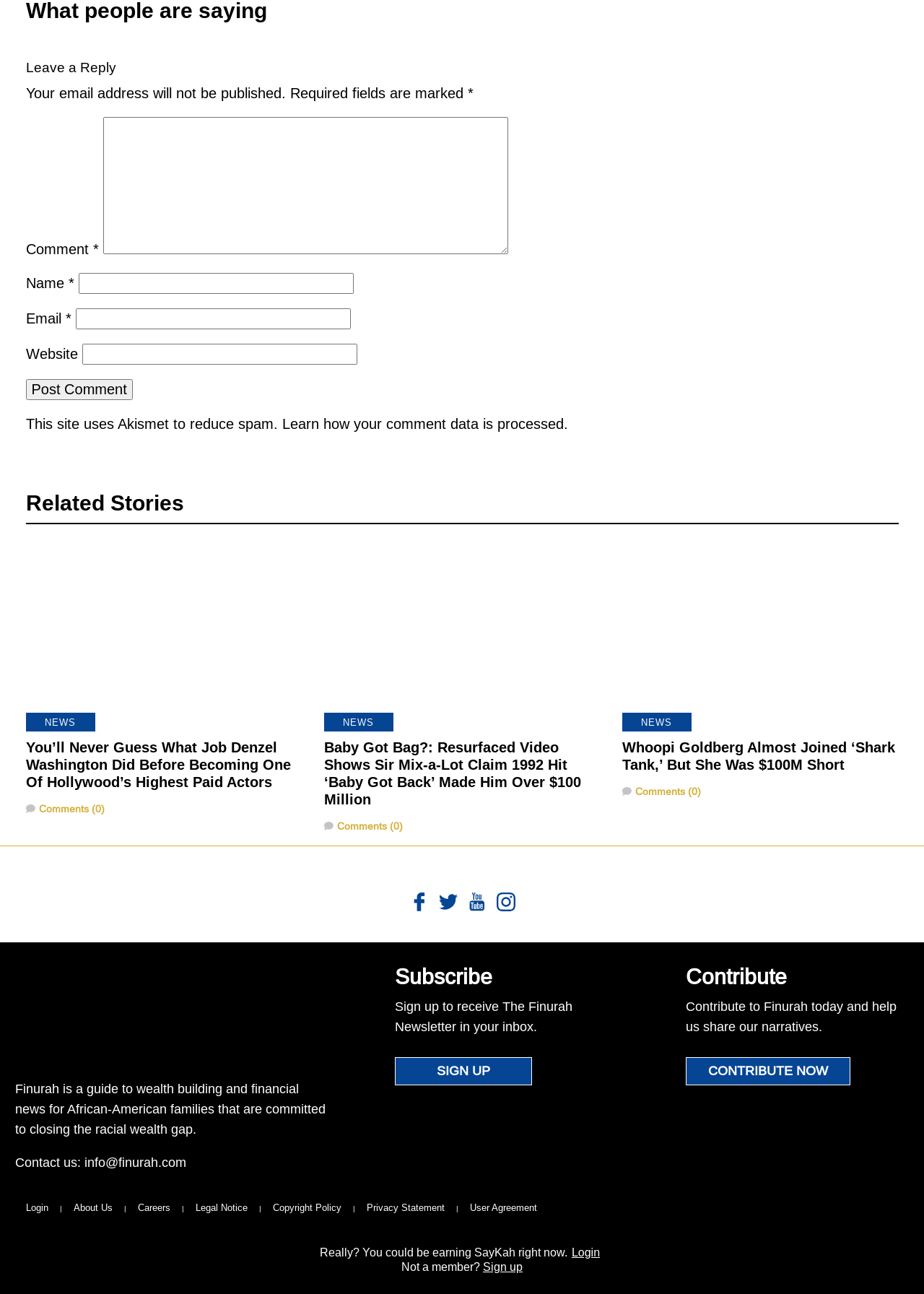Using the details in the image, give a detailed response to the question below:
What social media platforms can users connect with?

The website provides a 'Stay Connected' section with links to various social media platforms, including Facebook, Twitter, Youtube, and Instagram, allowing users to connect with the website's social media presence.